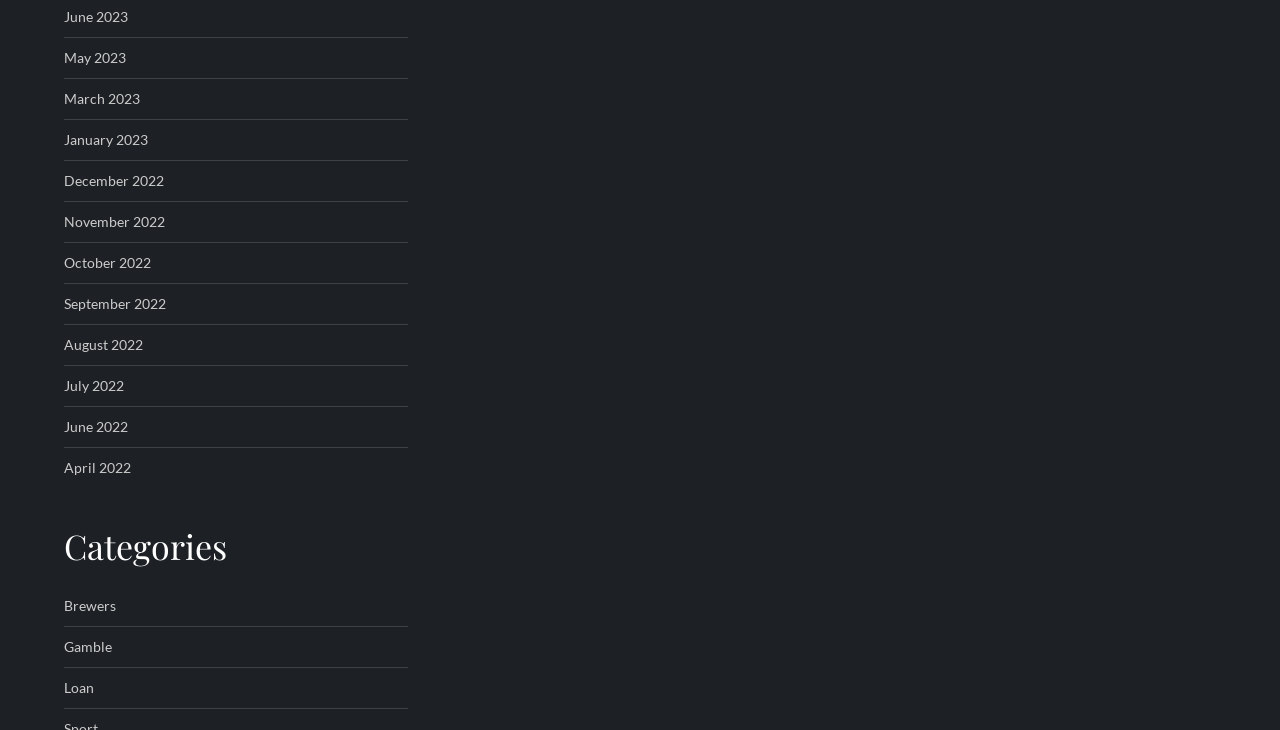Using the information in the image, could you please answer the following question in detail:
How many months are listed in total?

After counting the number of links, I found that there are 12 months listed in total, ranging from January 2023 to June 2022.